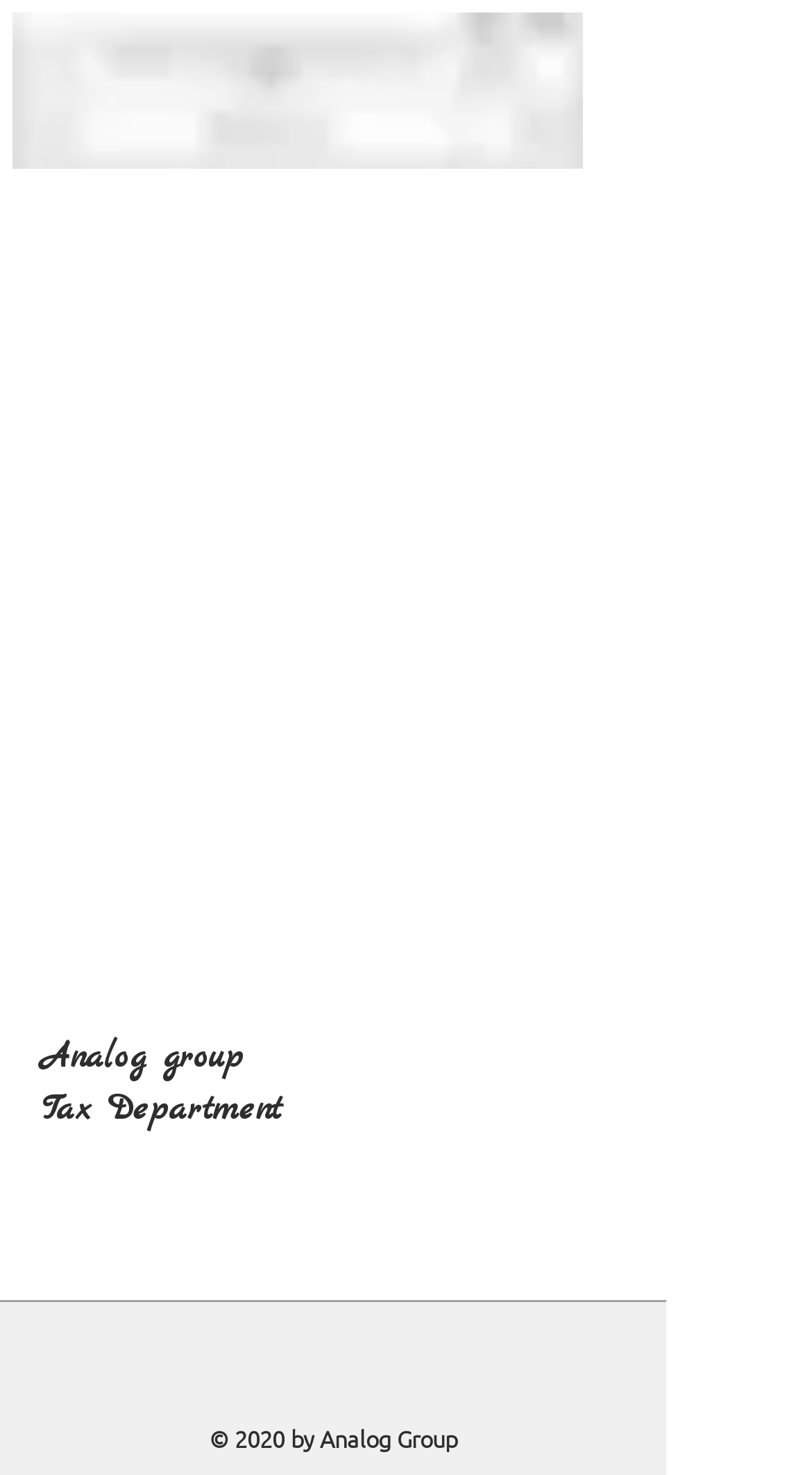Please reply with a single word or brief phrase to the question: 
What is the name of the group?

Analog group